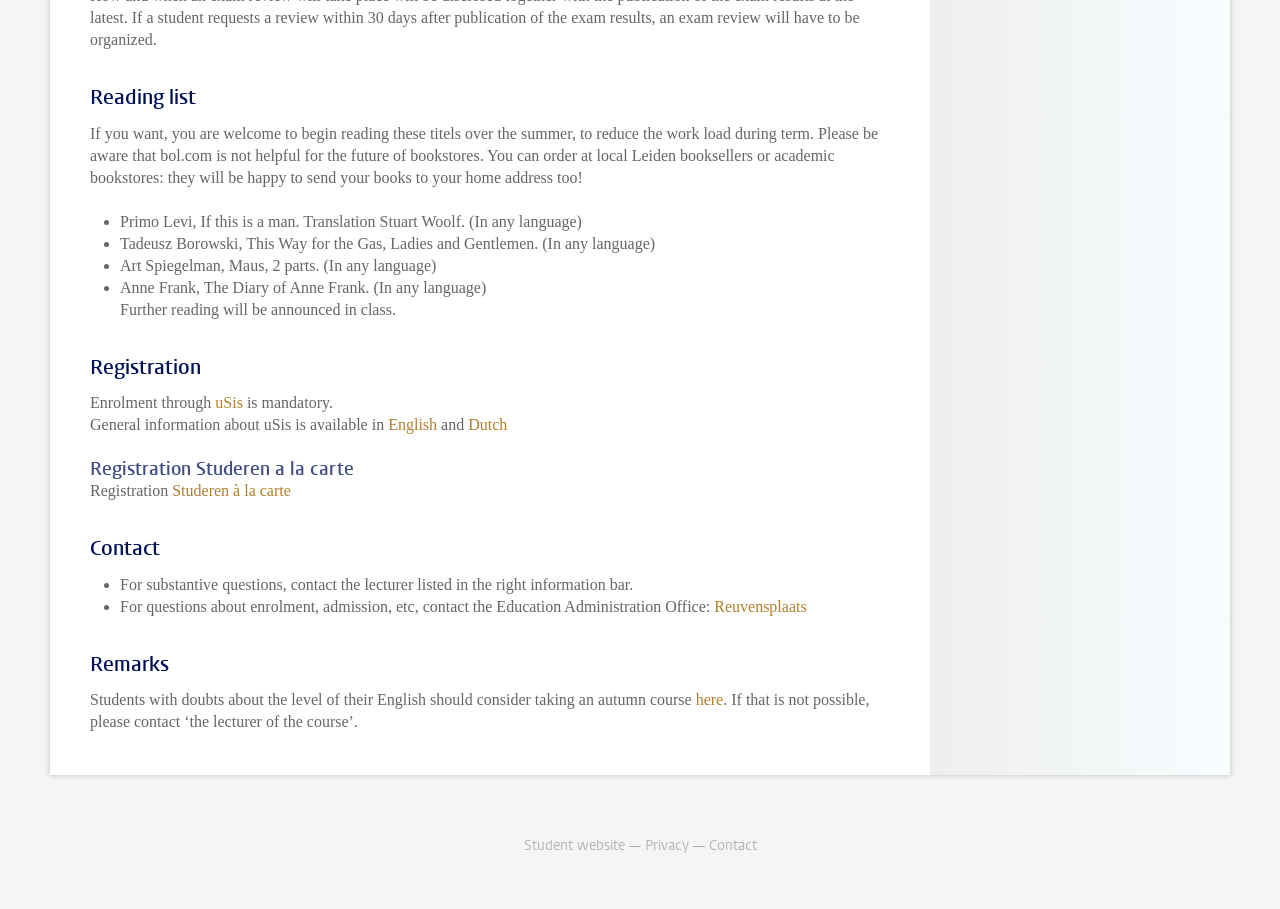Determine the bounding box for the UI element as described: "English". The coordinates should be represented as four float numbers between 0 and 1, formatted as [left, top, right, bottom].

[0.303, 0.458, 0.341, 0.476]